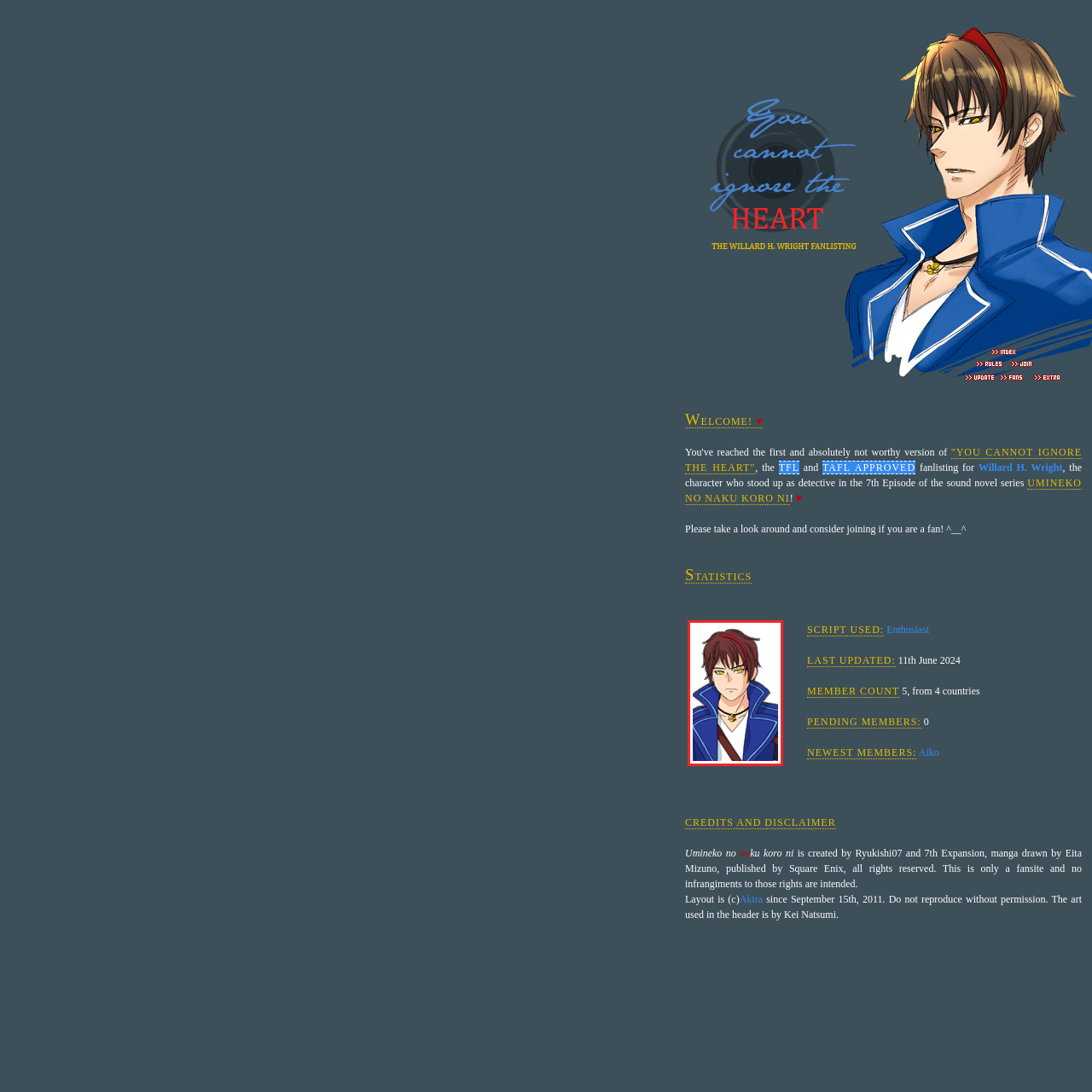Who created the layout of the fanlisting?
Based on the screenshot, answer the question with a single word or phrase.

Akira